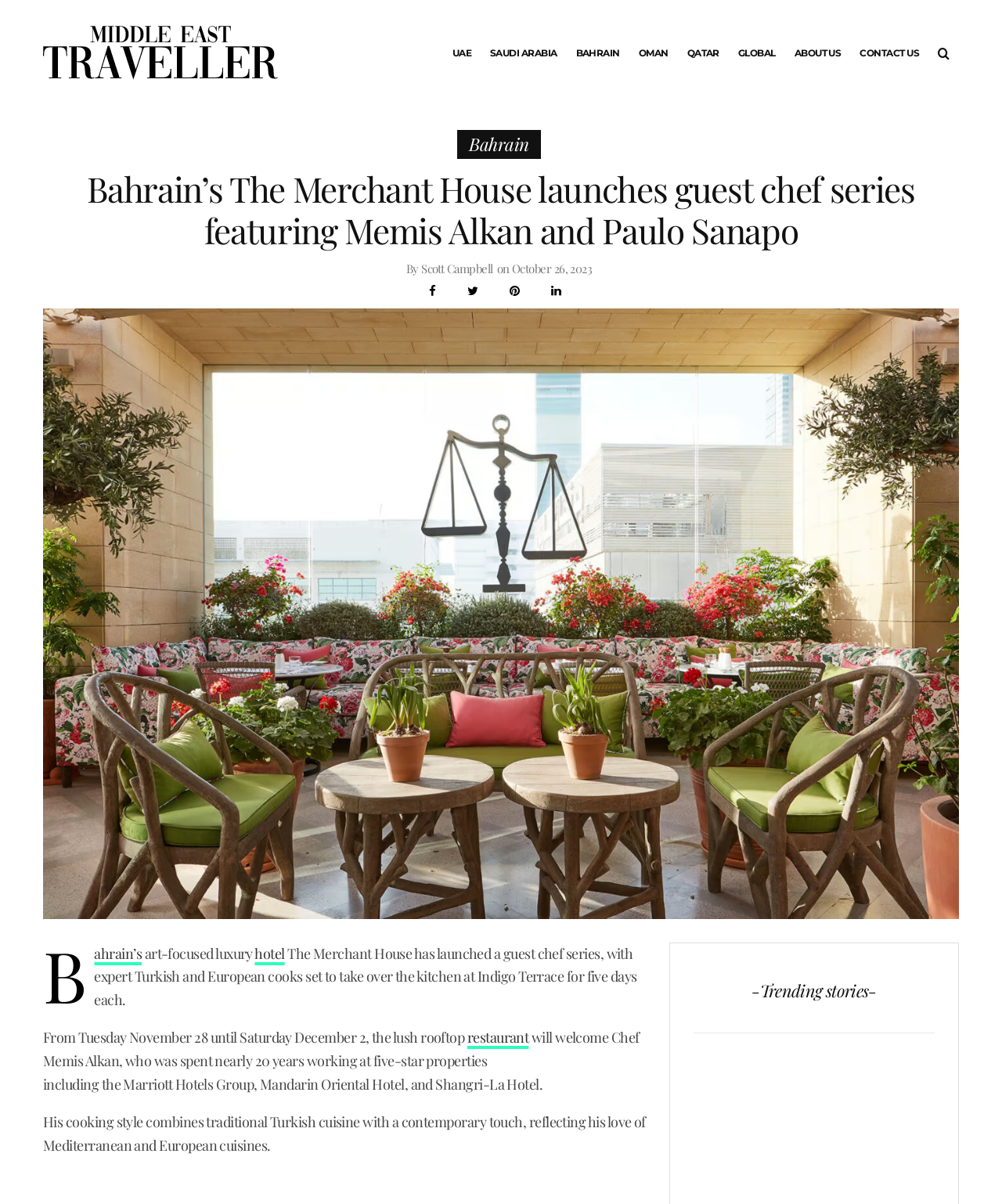Given the element description About Us, identify the bounding box coordinates for the UI element on the webpage screenshot. The format should be (top-left x, top-left y, bottom-right x, bottom-right y), with values between 0 and 1.

[0.783, 0.0, 0.849, 0.088]